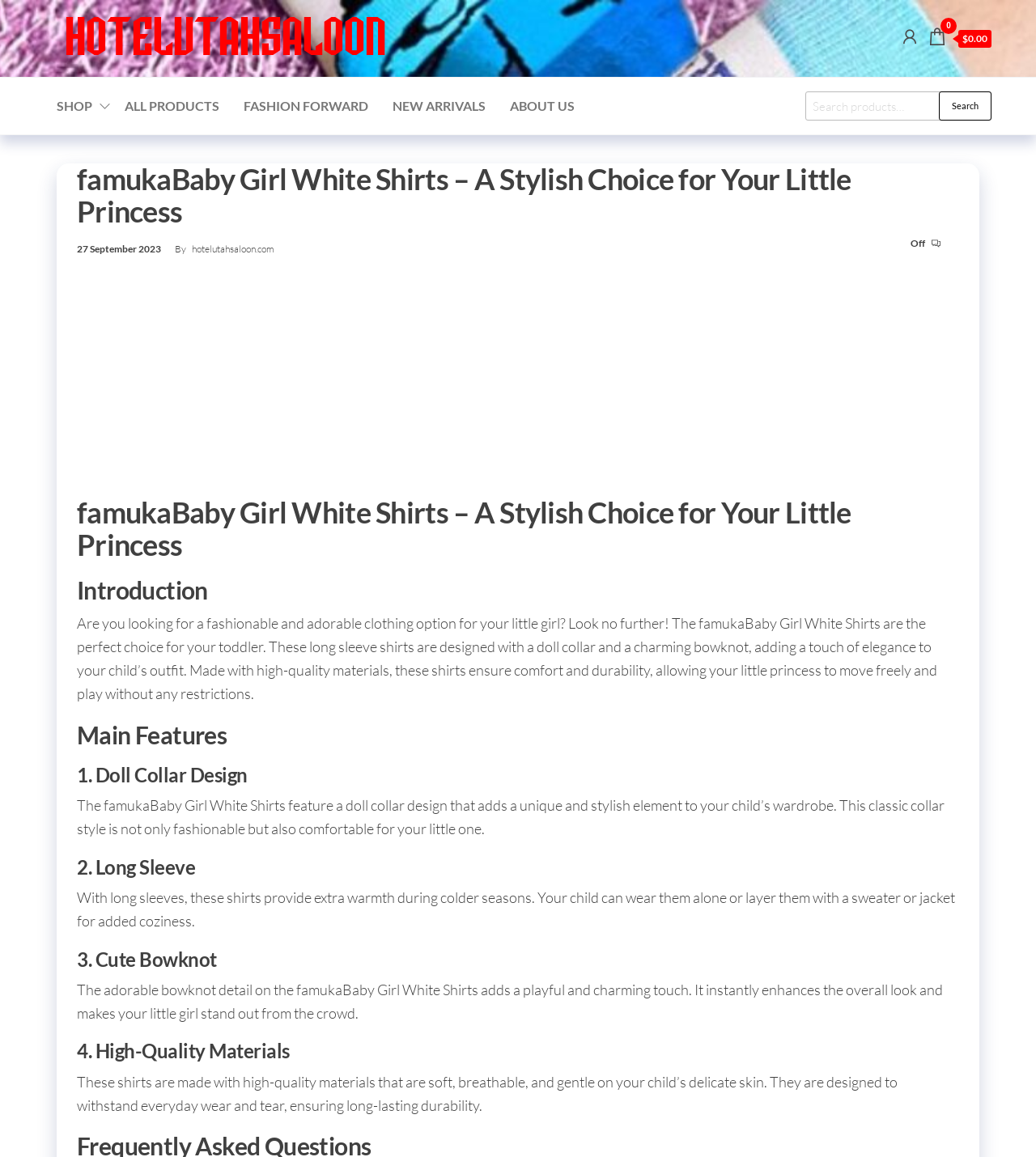Analyze the image and give a detailed response to the question:
What is the website's name?

The website's name can be found in the top-left corner of the webpage, where it says 'HOTELUTAHSALOON' in a logo format, and also in the link 'HOTELUTAHSALOON' with a bounding box of [0.055, 0.024, 0.383, 0.039].